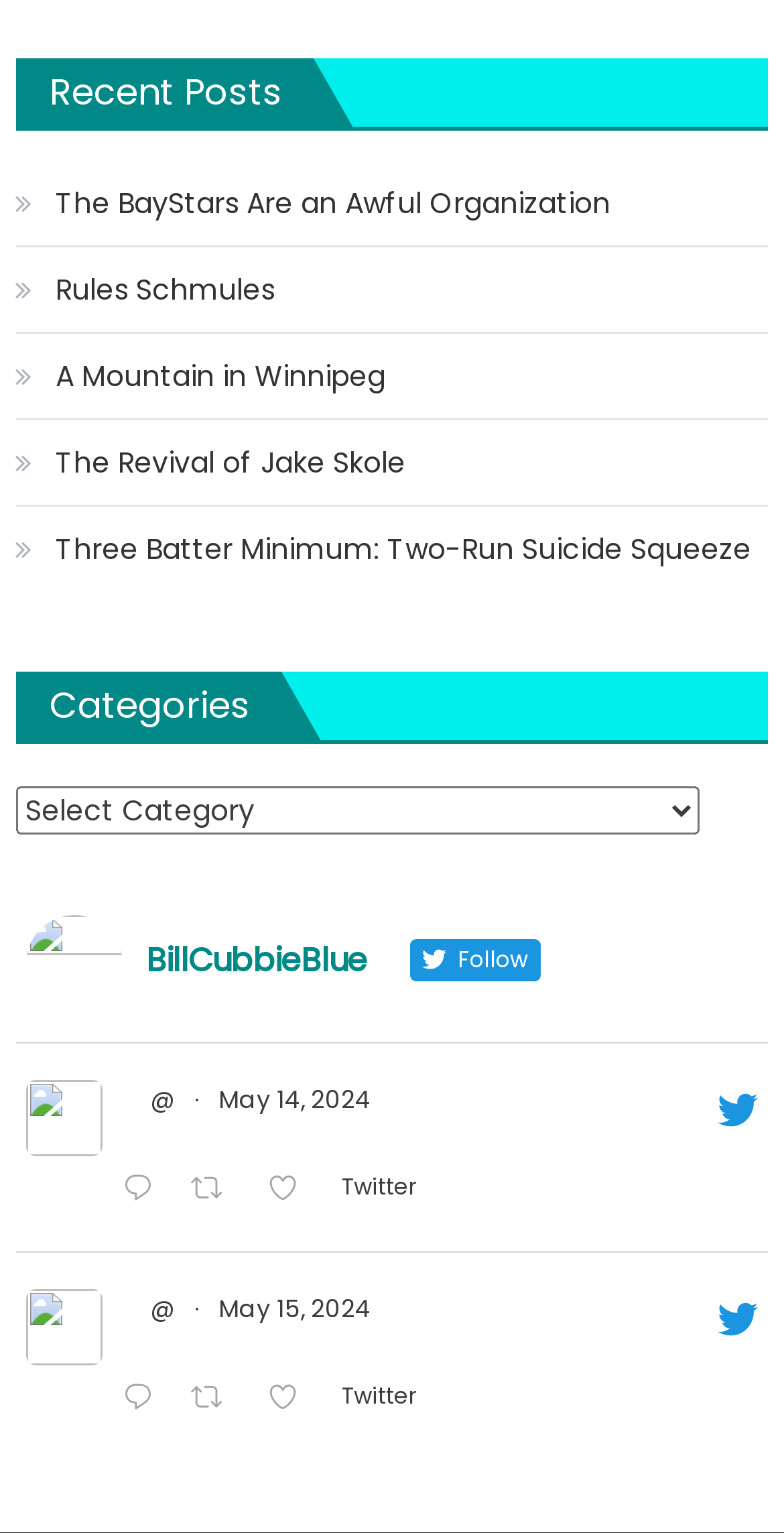Review the image closely and give a comprehensive answer to the question: What is the title of the first post?

I looked at the first link element under the 'Recent Posts' heading and found the title of the first post.